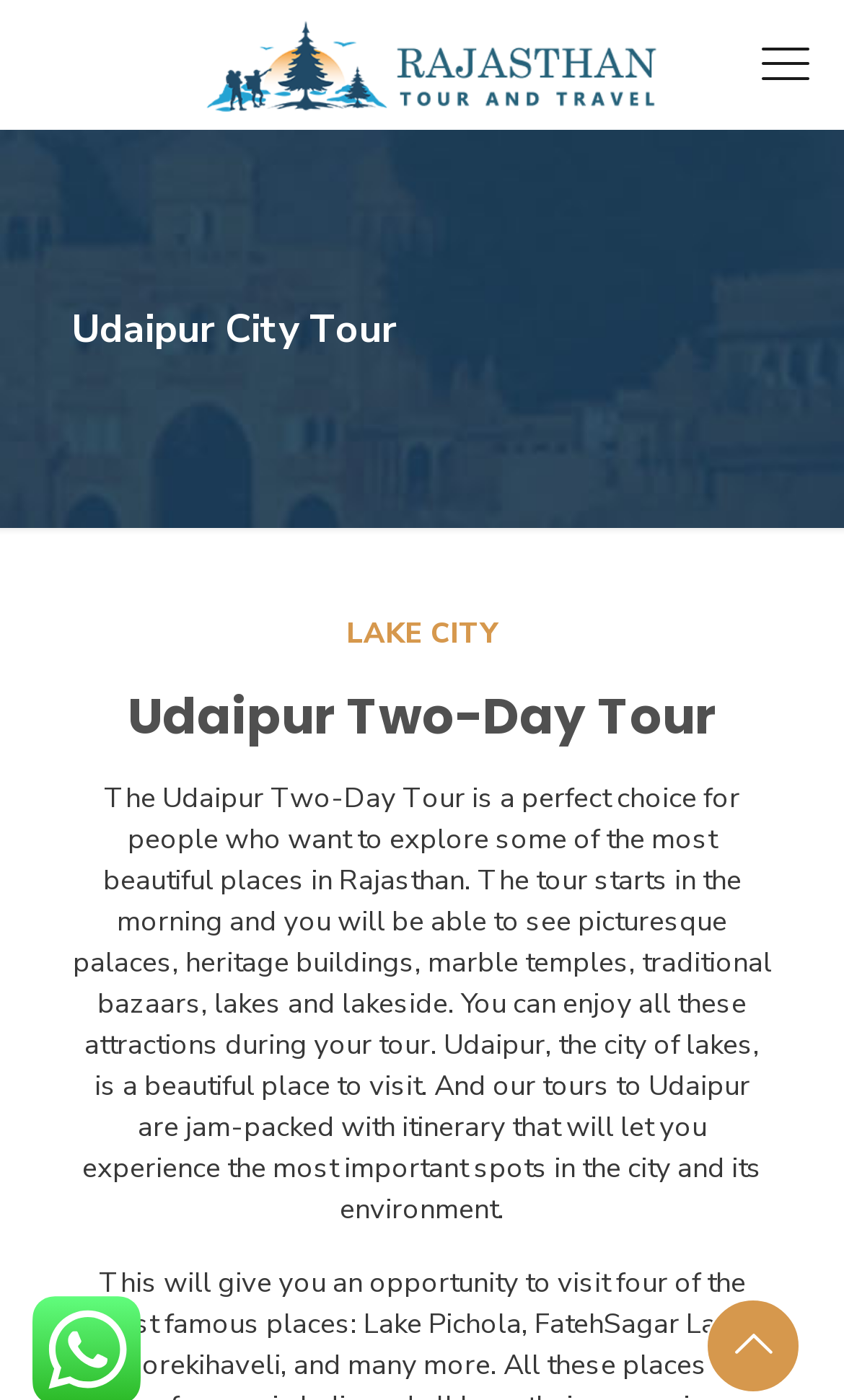How many days is the tour package?
Please use the image to provide a one-word or short phrase answer.

Two